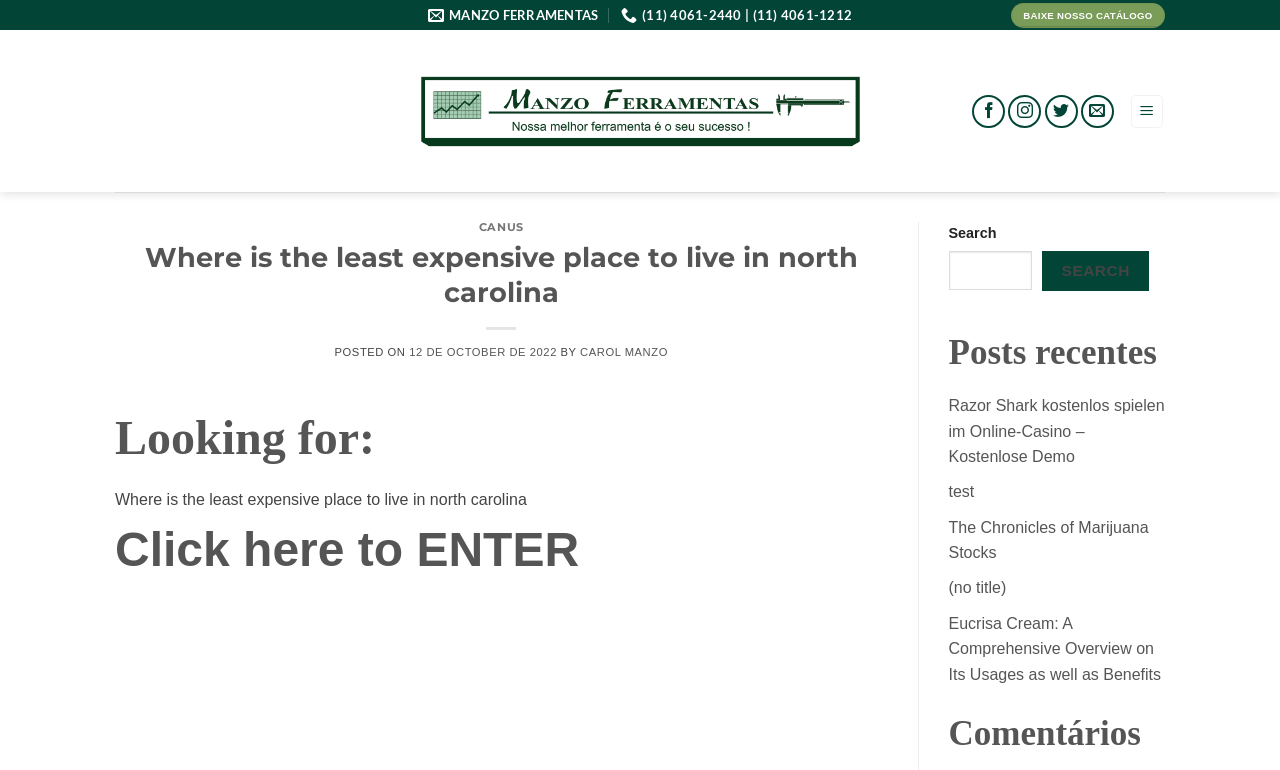Can you identify the bounding box coordinates of the clickable region needed to carry out this instruction: 'Learn about chewing difficulties and their treatments'? The coordinates should be four float numbers within the range of 0 to 1, stated as [left, top, right, bottom].

None